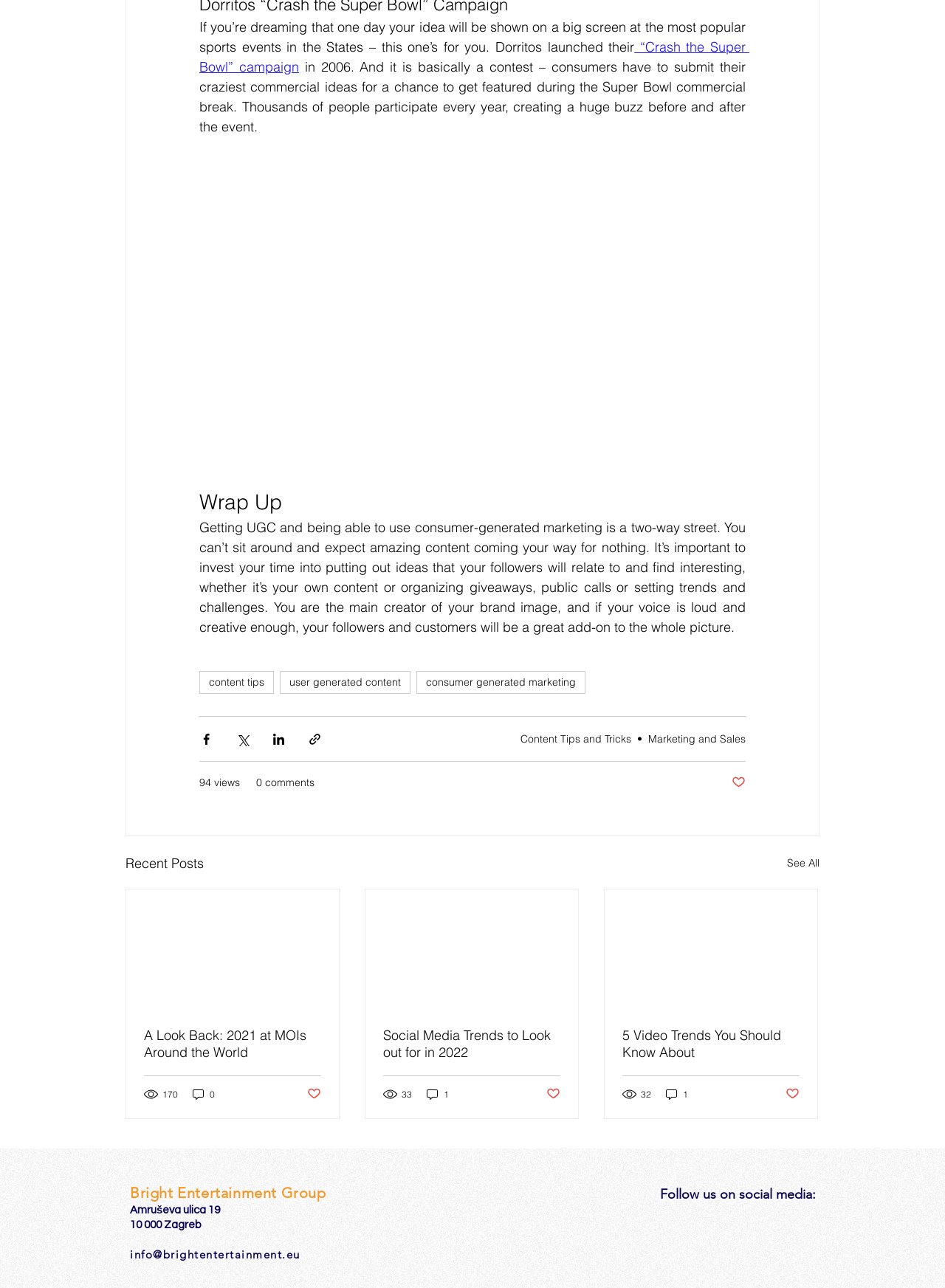Could you specify the bounding box coordinates for the clickable section to complete the following instruction: "Read the 'Wrap Up' section"?

[0.211, 0.378, 0.789, 0.402]